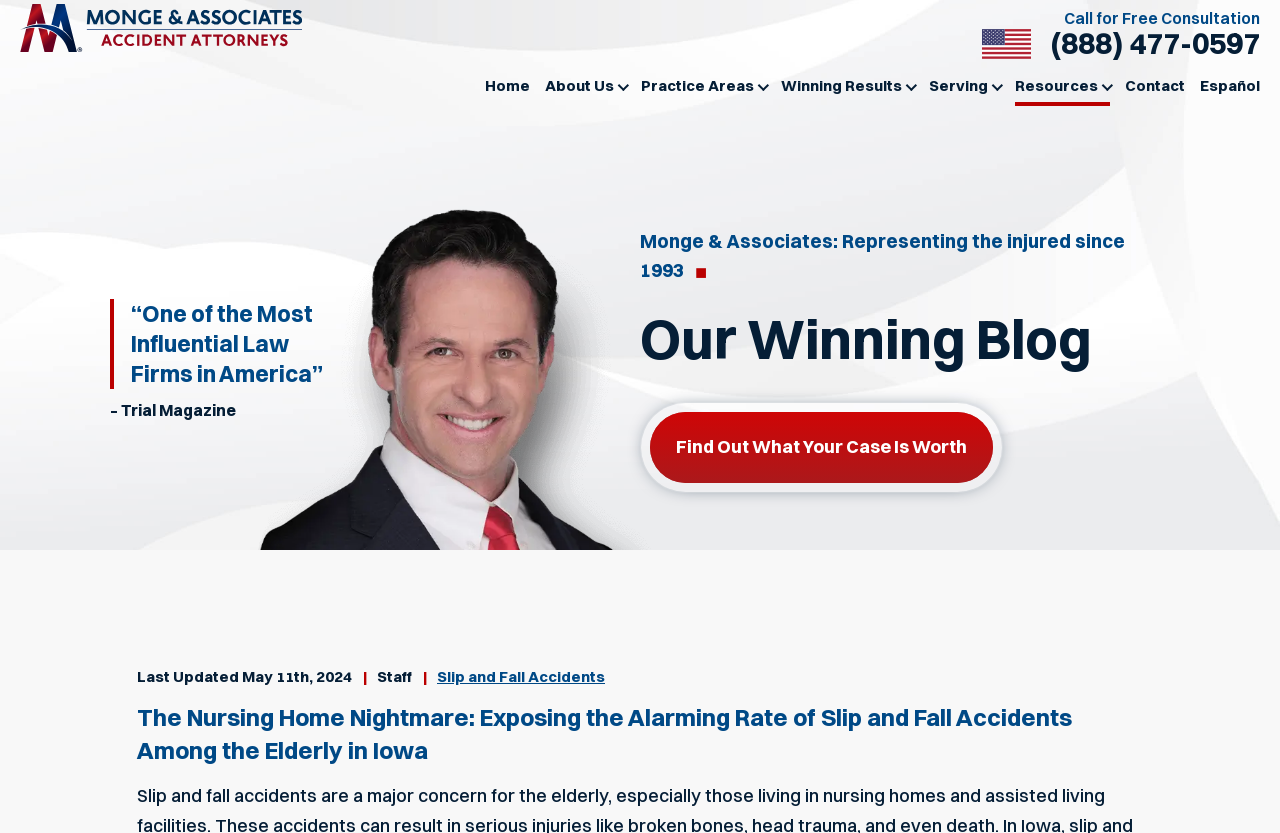Specify the bounding box coordinates of the element's area that should be clicked to execute the given instruction: "Find out what your case is worth". The coordinates should be four float numbers between 0 and 1, i.e., [left, top, right, bottom].

[0.5, 0.482, 0.784, 0.592]